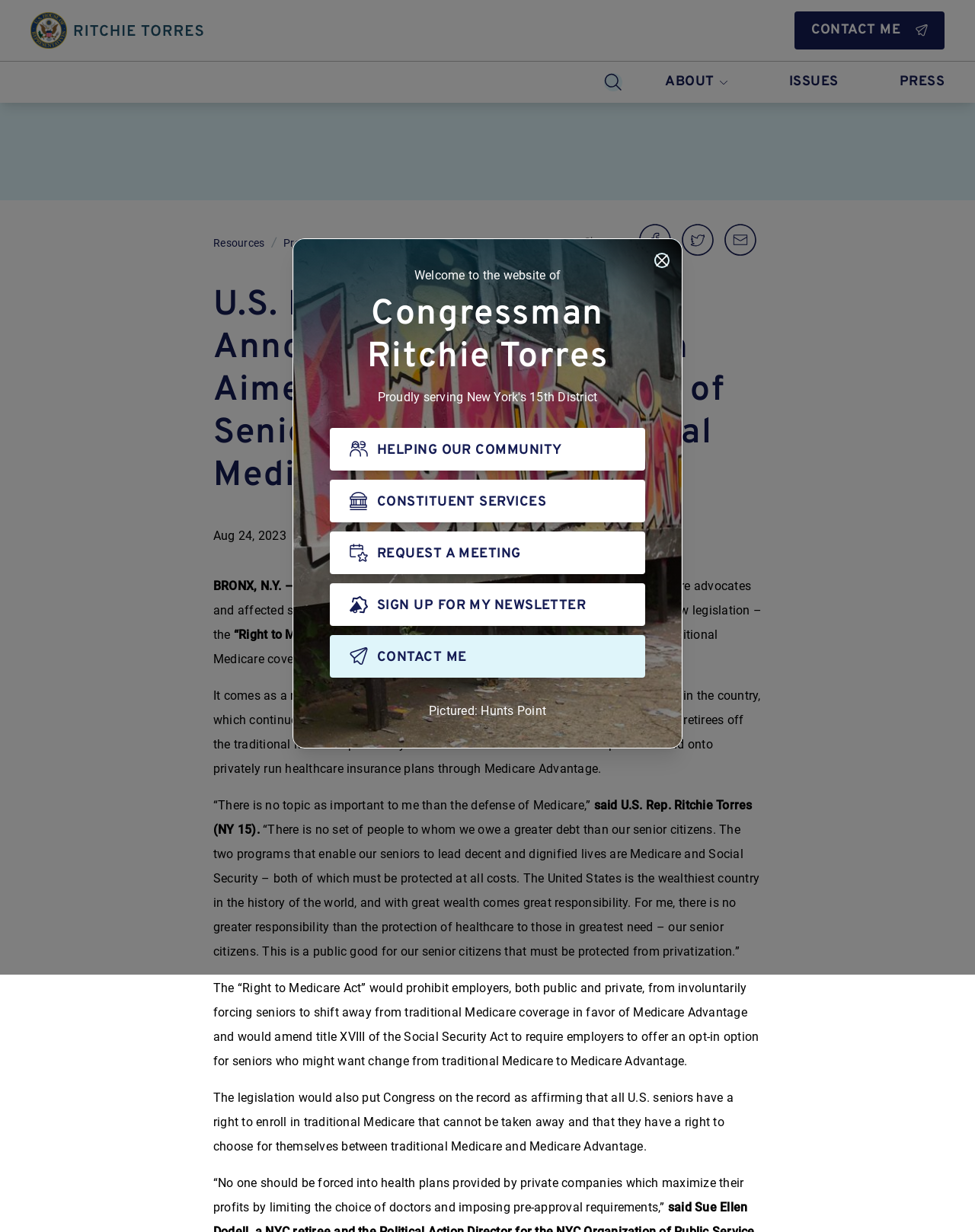Offer a detailed explanation of the webpage layout and contents.

This webpage is about U.S. Representative Ritchie Torres announcing new legislation aimed at protecting the rights of seniors to access traditional Medicare coverage. At the top, there is a modal dialog with a close button. Below it, there is a heading that reads "Welcome to the website of Congressman Ritchie Torres" followed by a subheading "Proudly serving 15th District". 

On the left side, there are five buttons: "HELPING OUR COMMUNITY", "CONSTITUENT SERVICES", "REQUEST A MEETING", "SIGN UP FOR MY NEWSLETTER", and "CONTACT ME". Each button has a generic label with the same text. 

On the top right, there are links to "Home", "CONTACT ME", "Search", "ABOUT", "ISSUES", and "PRESS". There is also a horizontal separator line below these links. 

The main content of the webpage is an article about the new legislation. The article has a heading that reads "U.S. Rep. Ritchie Torres Announces New Legislation Aimed at Protecting Rights of Seniors to Access Traditional Medicare Coverage". Below the heading, there is a date "Aug 24, 2023" and a link to "Press". 

The article starts with a paragraph that describes the legislation, followed by several paragraphs that quote U.S. Representative Ritchie Torres. The article also explains the purpose of the legislation, which is to protect the rights of seniors to access traditional Medicare coverage. 

At the bottom of the article, there are social media links to share the article on Facebook, Twitter, and email.